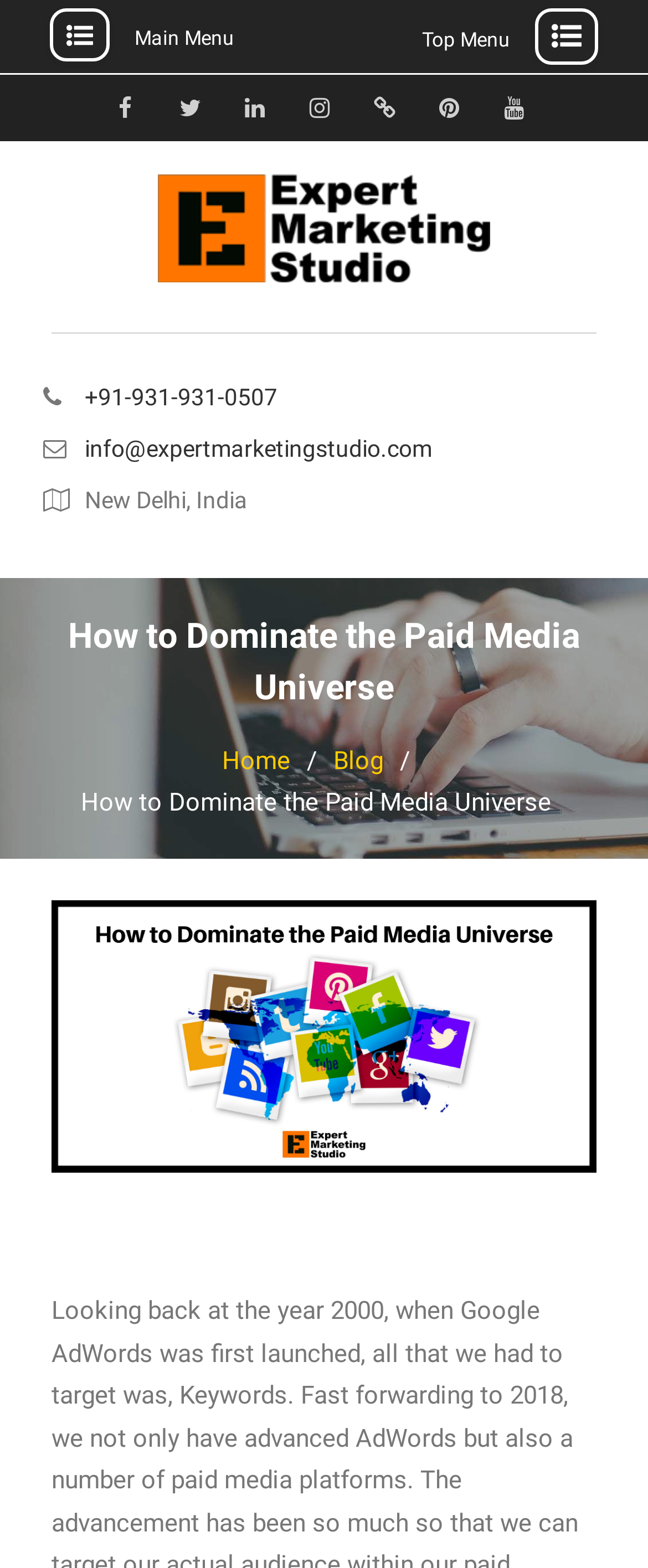Please mark the clickable region by giving the bounding box coordinates needed to complete this instruction: "Read the blog".

[0.514, 0.475, 0.591, 0.494]